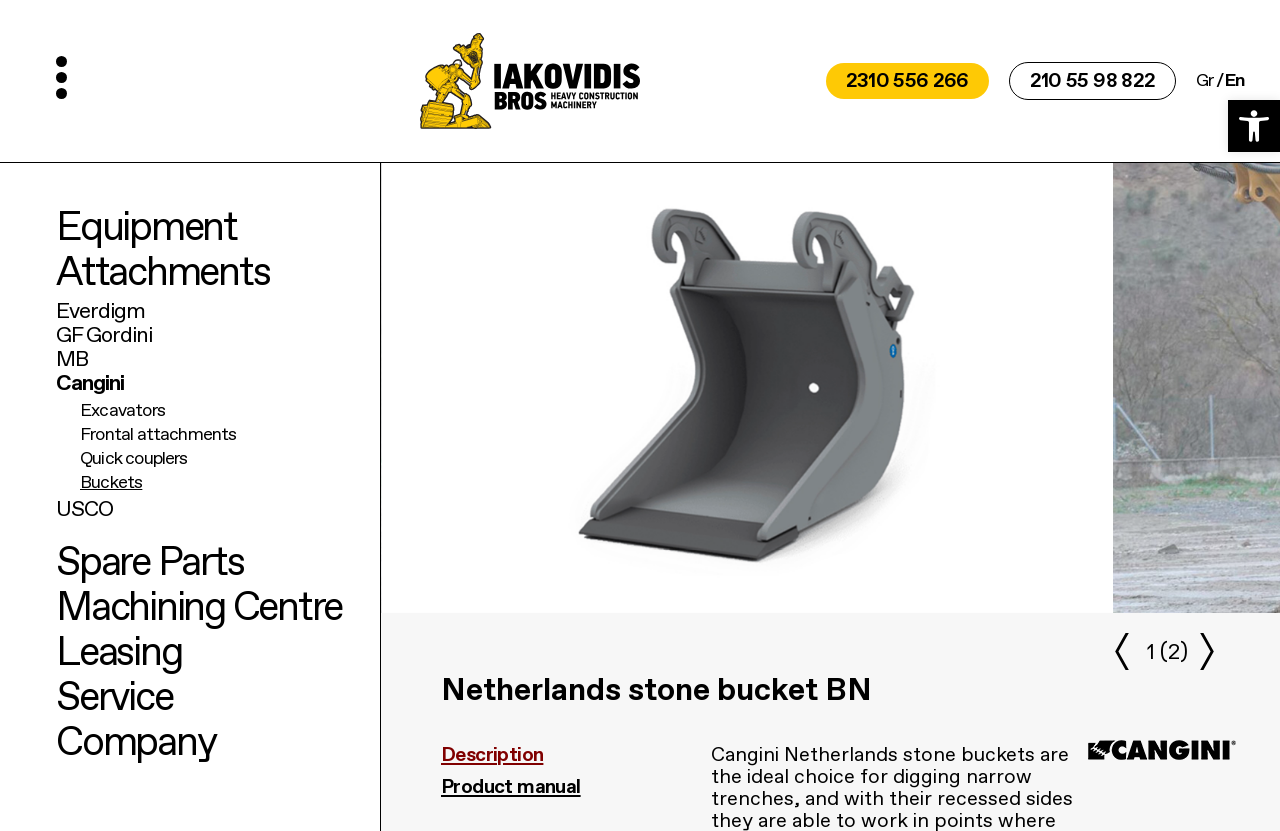Locate the bounding box coordinates of the clickable element to fulfill the following instruction: "Go to equipment page". Provide the coordinates as four float numbers between 0 and 1 in the format [left, top, right, bottom].

[0.044, 0.249, 0.185, 0.303]